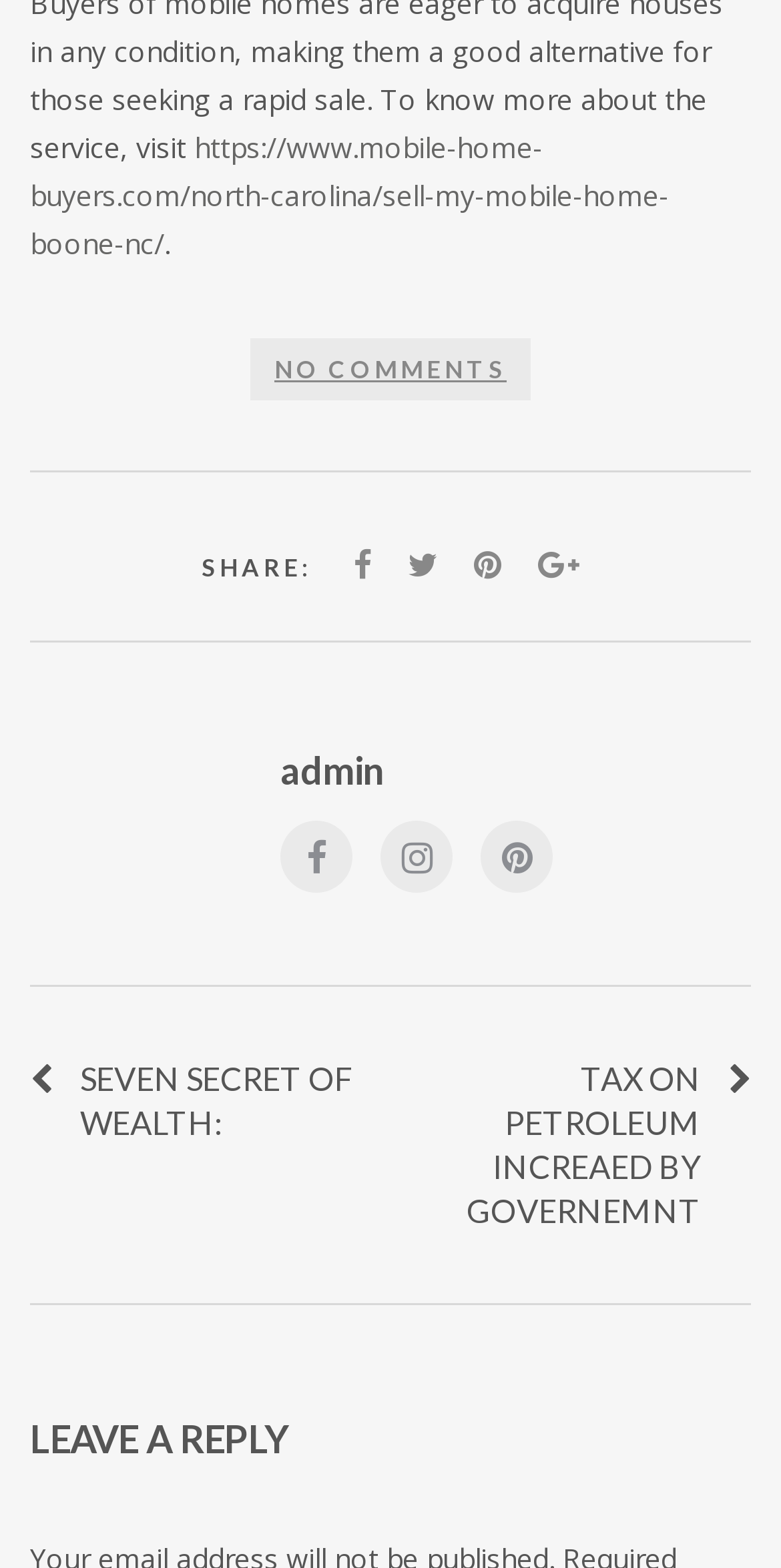Find the bounding box coordinates for the area that must be clicked to perform this action: "visit Boone NC mobile home selling page".

[0.038, 0.081, 0.856, 0.167]